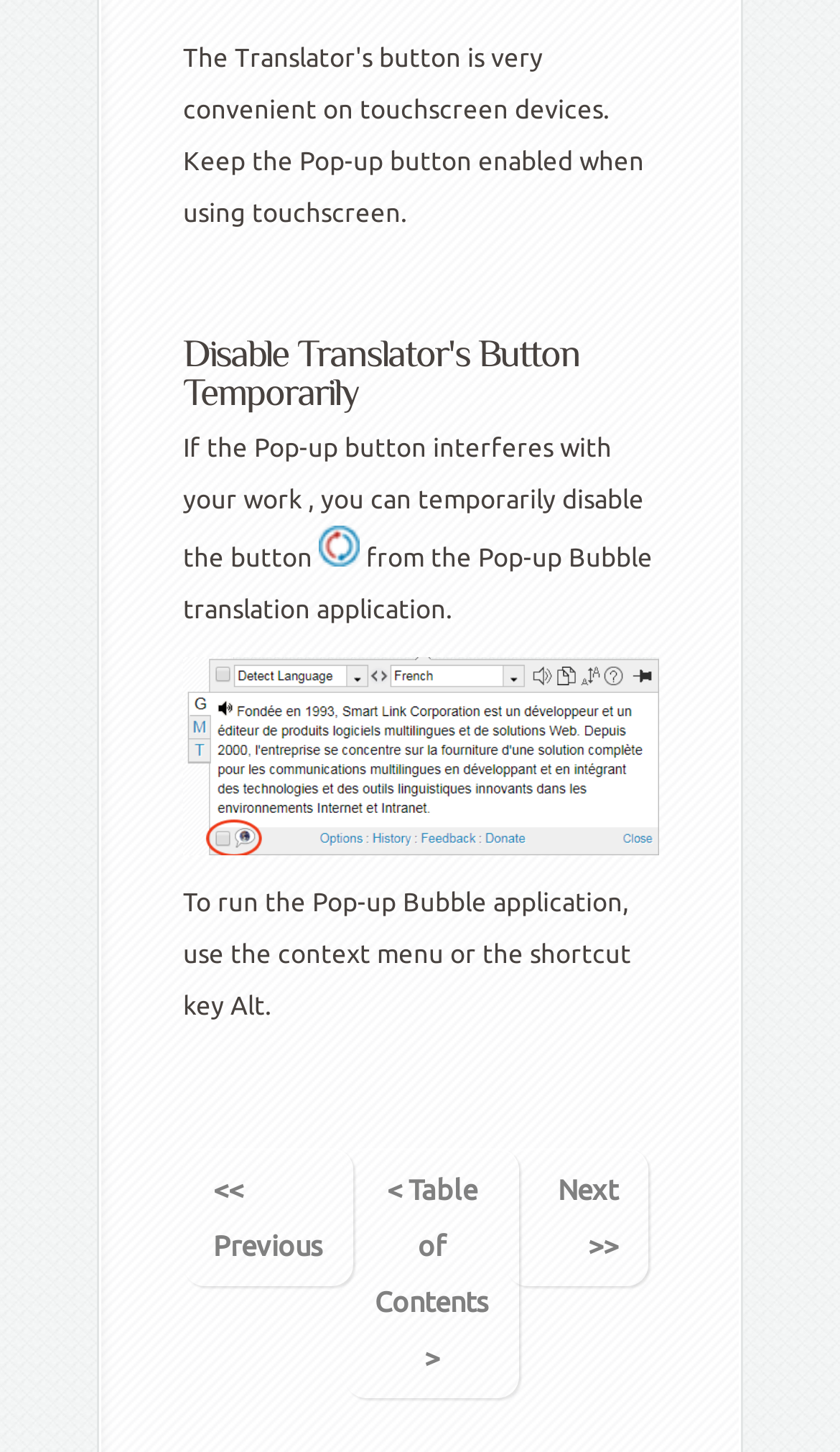Respond with a single word or phrase to the following question: How can the Pop-up Bubble application be run?

Context menu or Alt key